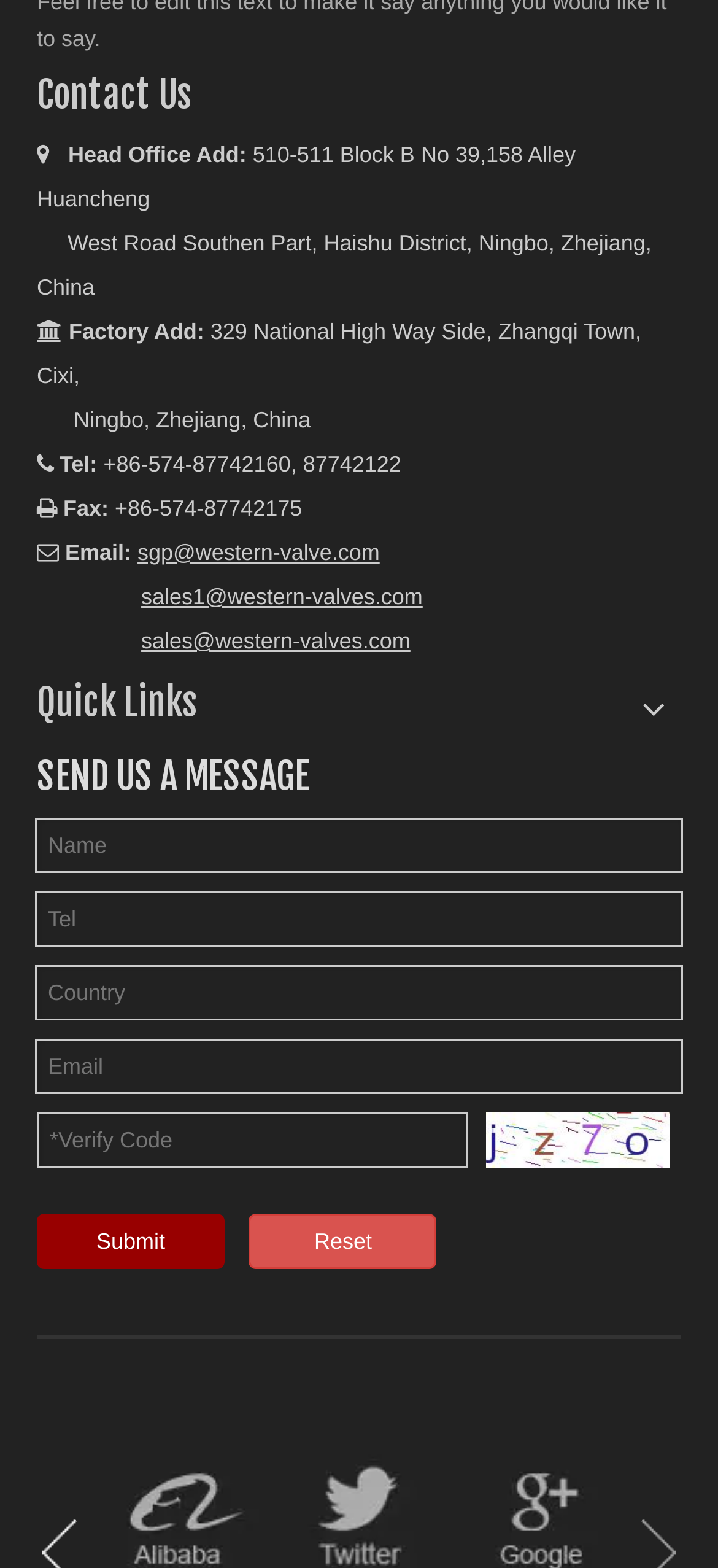Identify the bounding box coordinates necessary to click and complete the given instruction: "Click the 'Verify Code' link".

[0.677, 0.709, 0.933, 0.754]